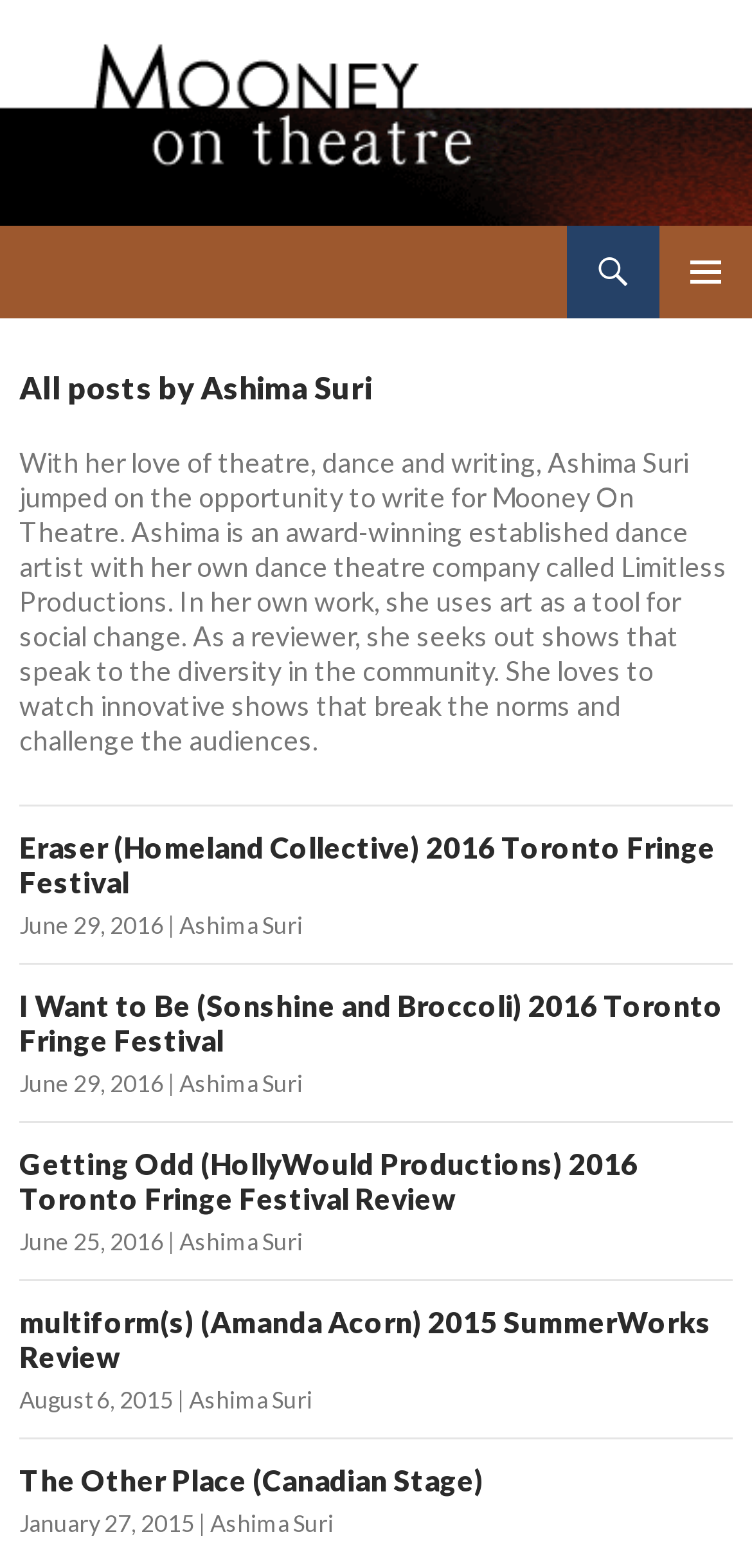How many links are in the first article?
Answer the question with a single word or phrase derived from the image.

3